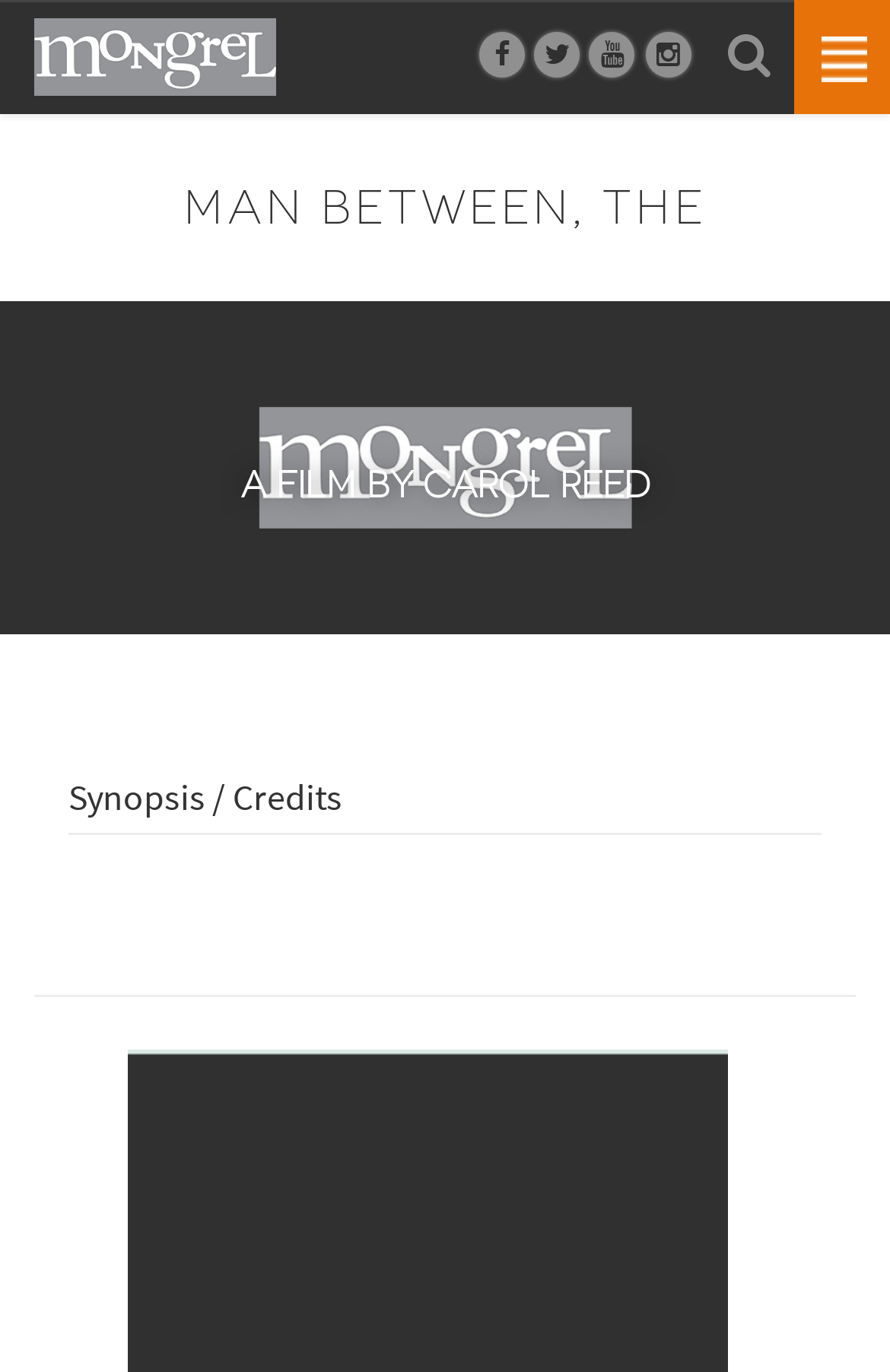Please answer the following question using a single word or phrase: 
What is the orientation of the separator?

horizontal